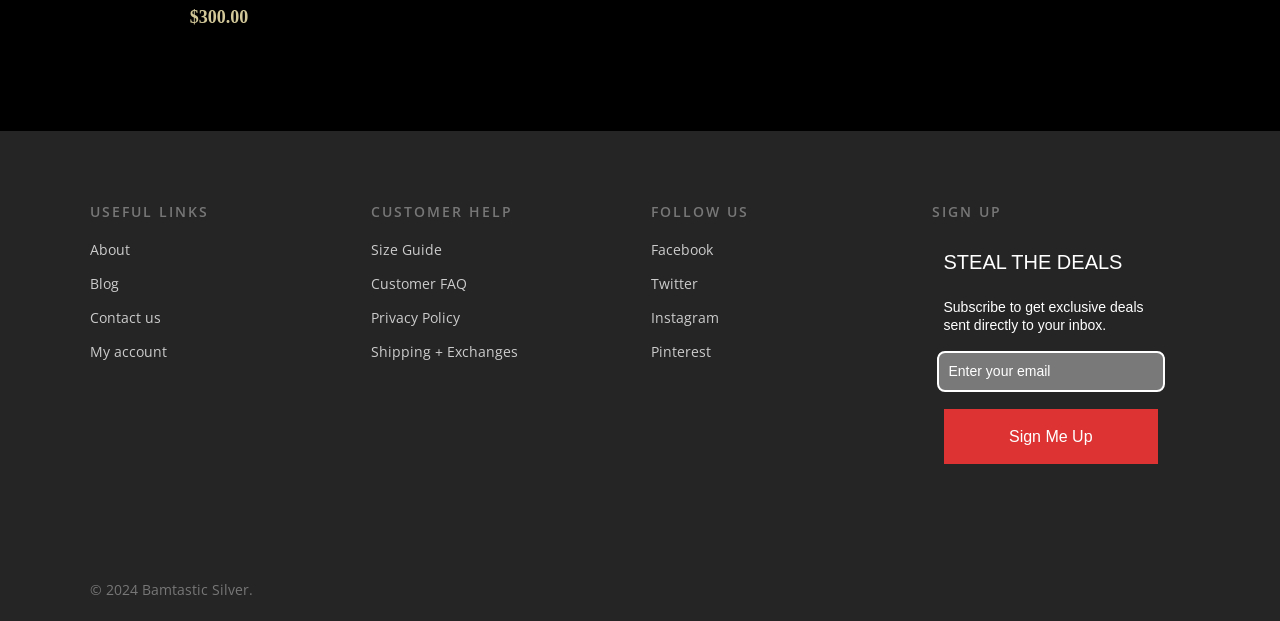What is the last link under 'FOLLOW US'?
Kindly answer the question with as much detail as you can.

Under the 'FOLLOW US' heading, the last link is 'Pinterest', which is located at the bottom of the section.